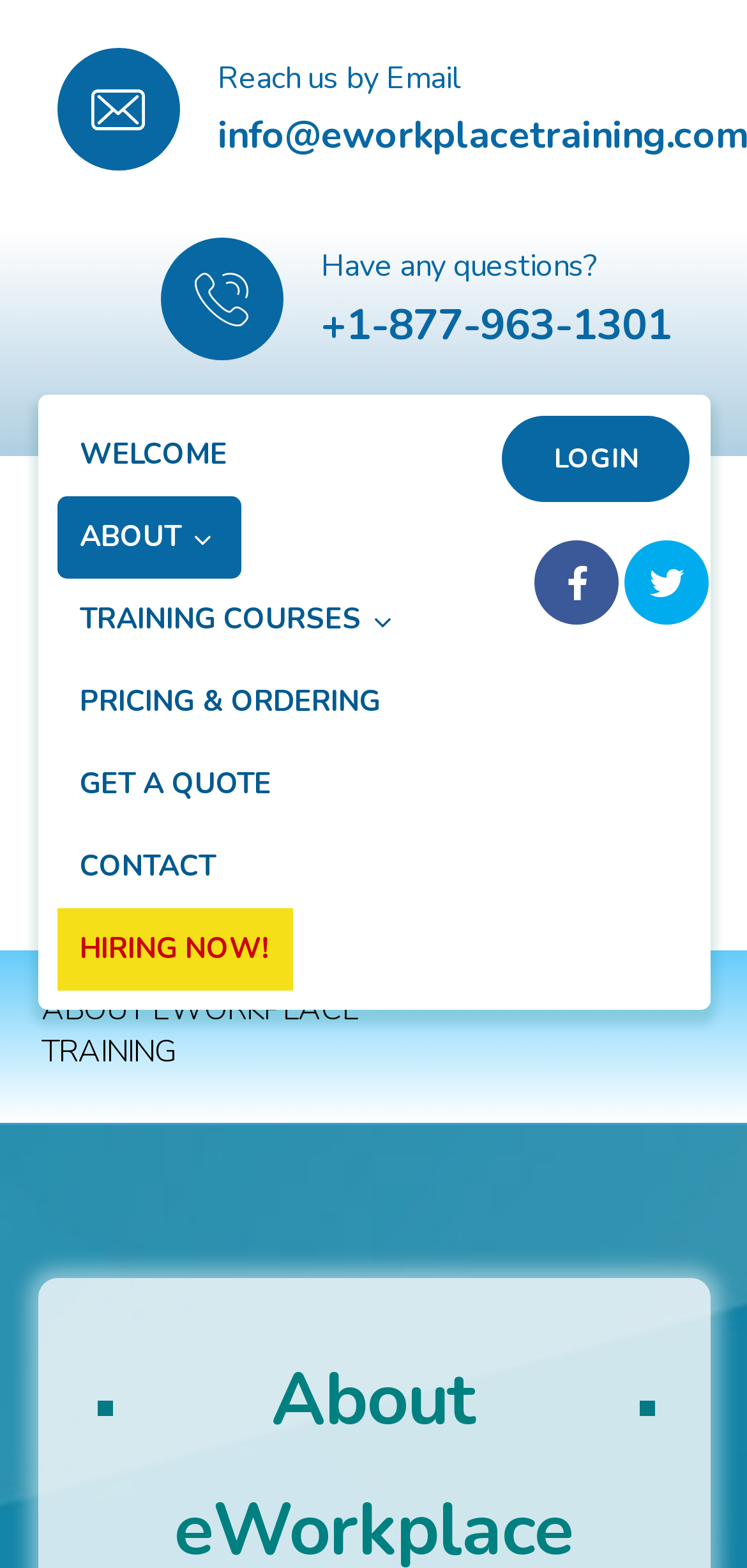What is the main topic of the 'About eWorkplace' section?
Kindly offer a detailed explanation using the data available in the image.

The 'About eWorkplace' section has a static text 'About eWorkplace' which suggests that this section is about eWorkplace Training.